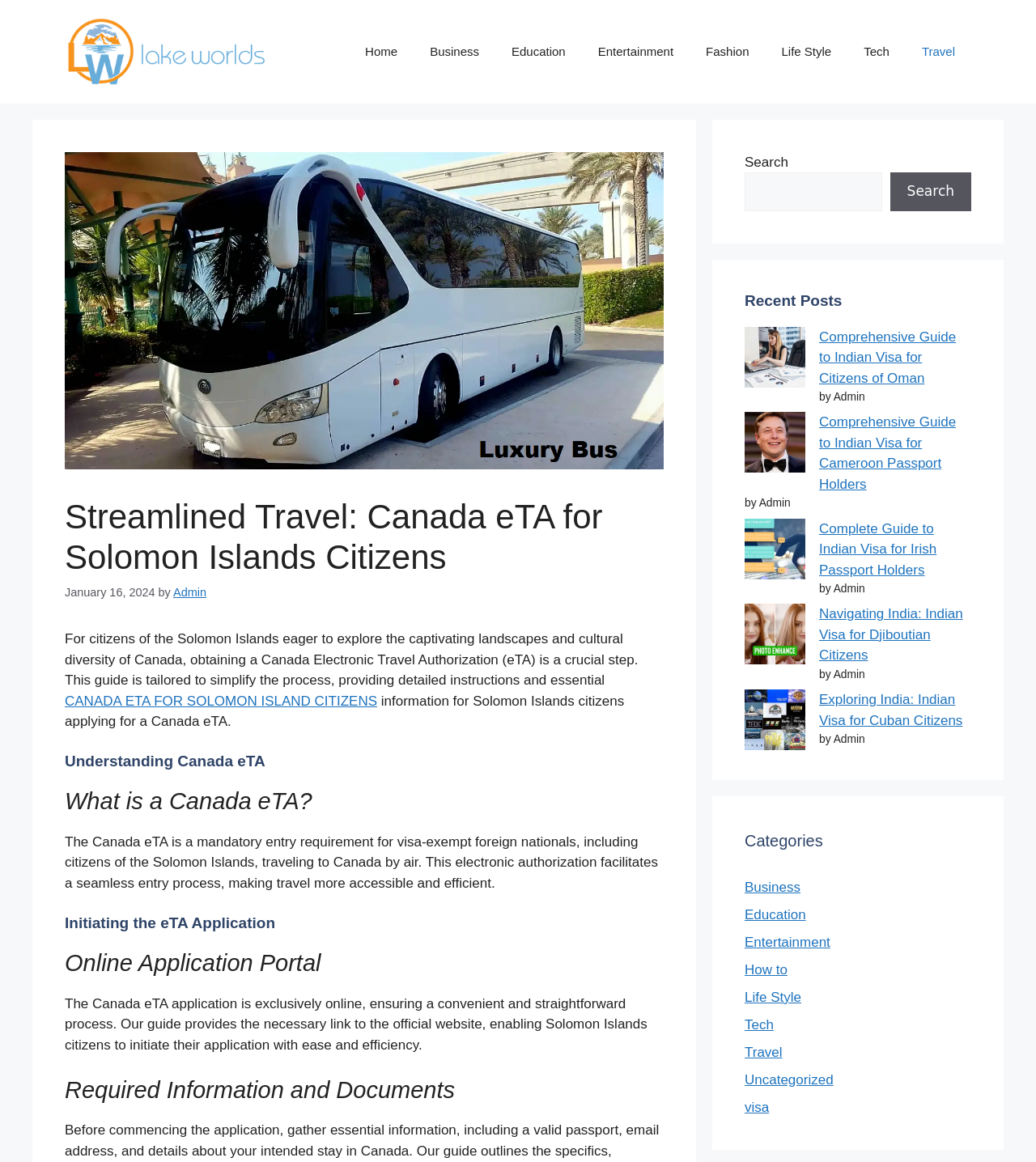Find the bounding box coordinates for the UI element whose description is: "Travel". The coordinates should be four float numbers between 0 and 1, in the format [left, top, right, bottom].

[0.719, 0.899, 0.755, 0.912]